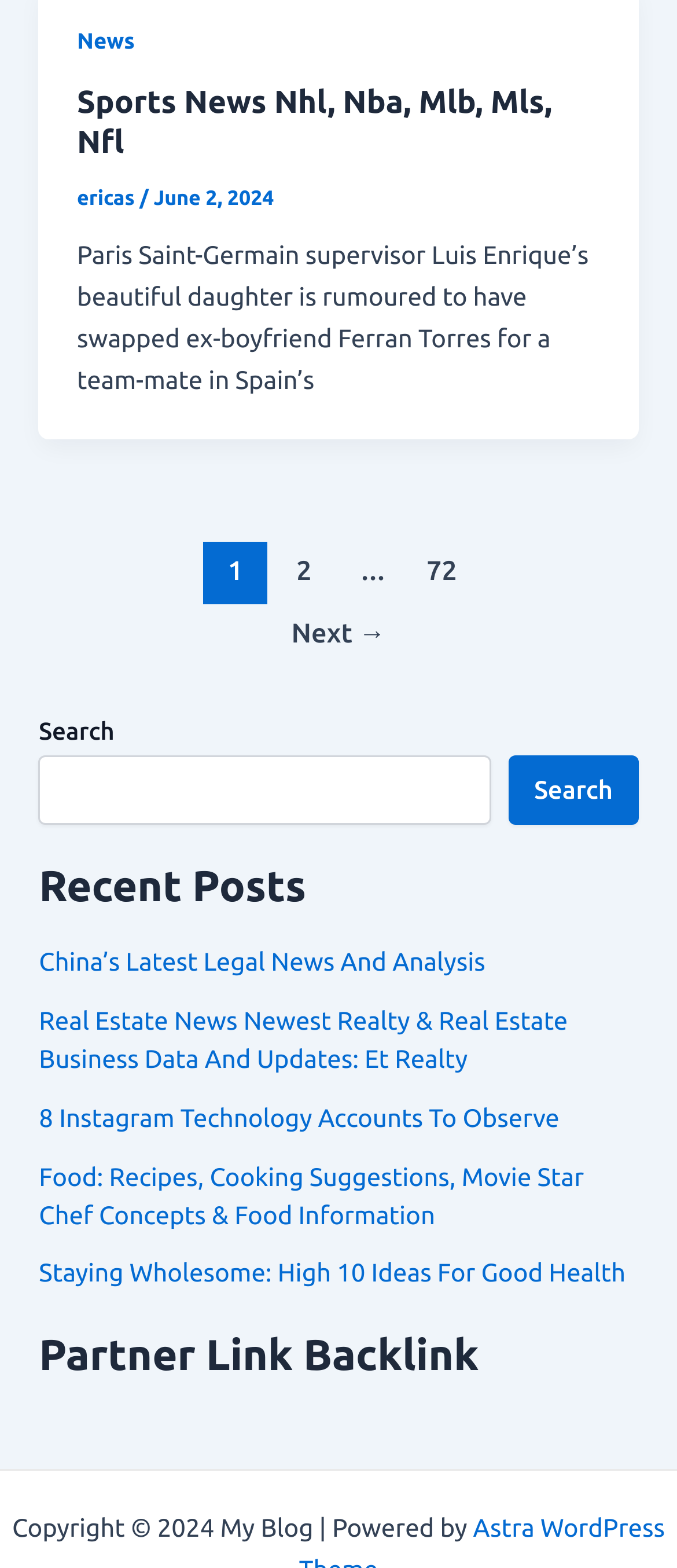Respond with a single word or phrase to the following question:
What is the name of the sports team mentioned in the heading?

Paris Saint-Germain